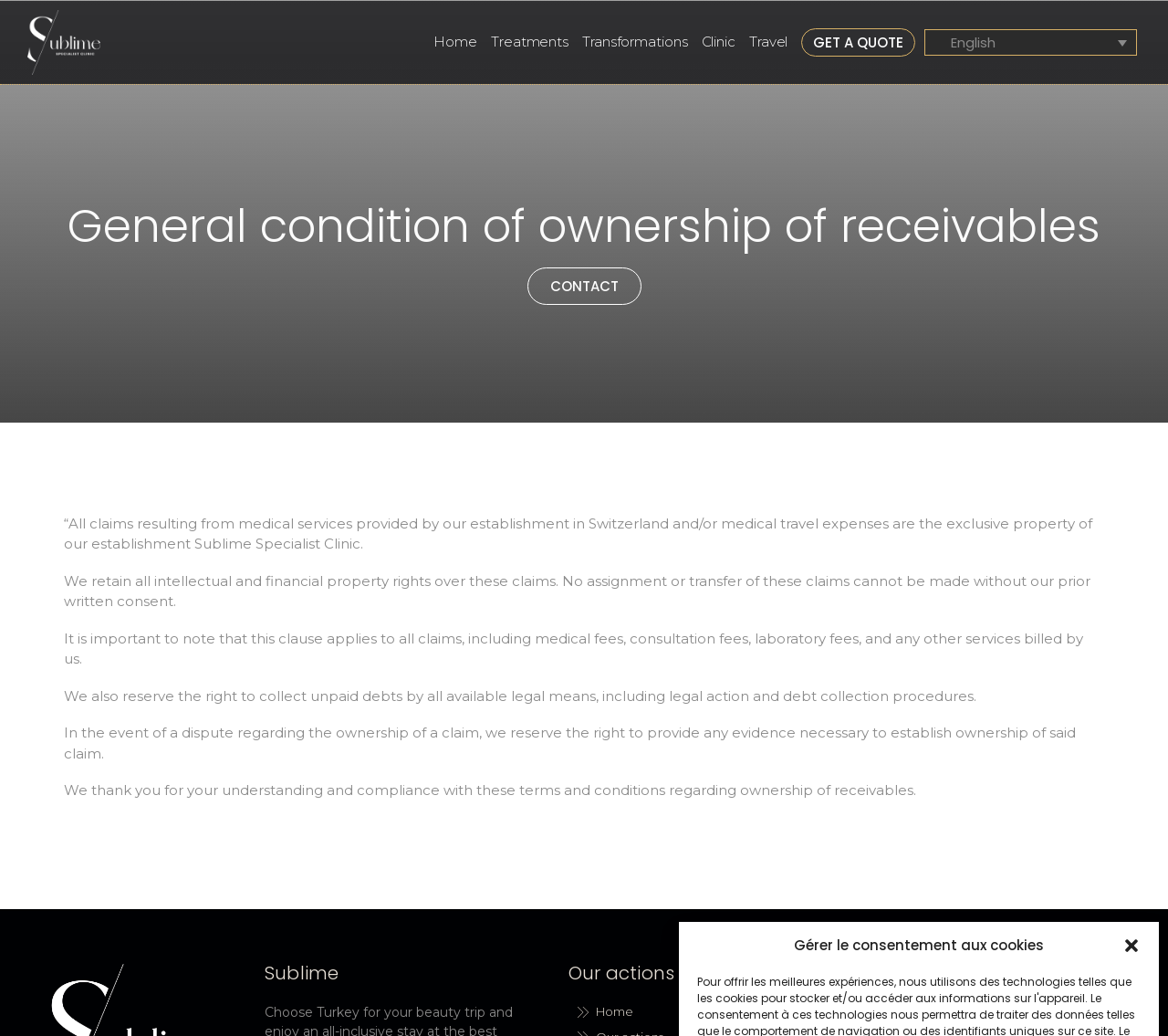Please provide a brief answer to the following inquiry using a single word or phrase:
What action can the clinic take for unpaid debts?

Legal action and debt collection